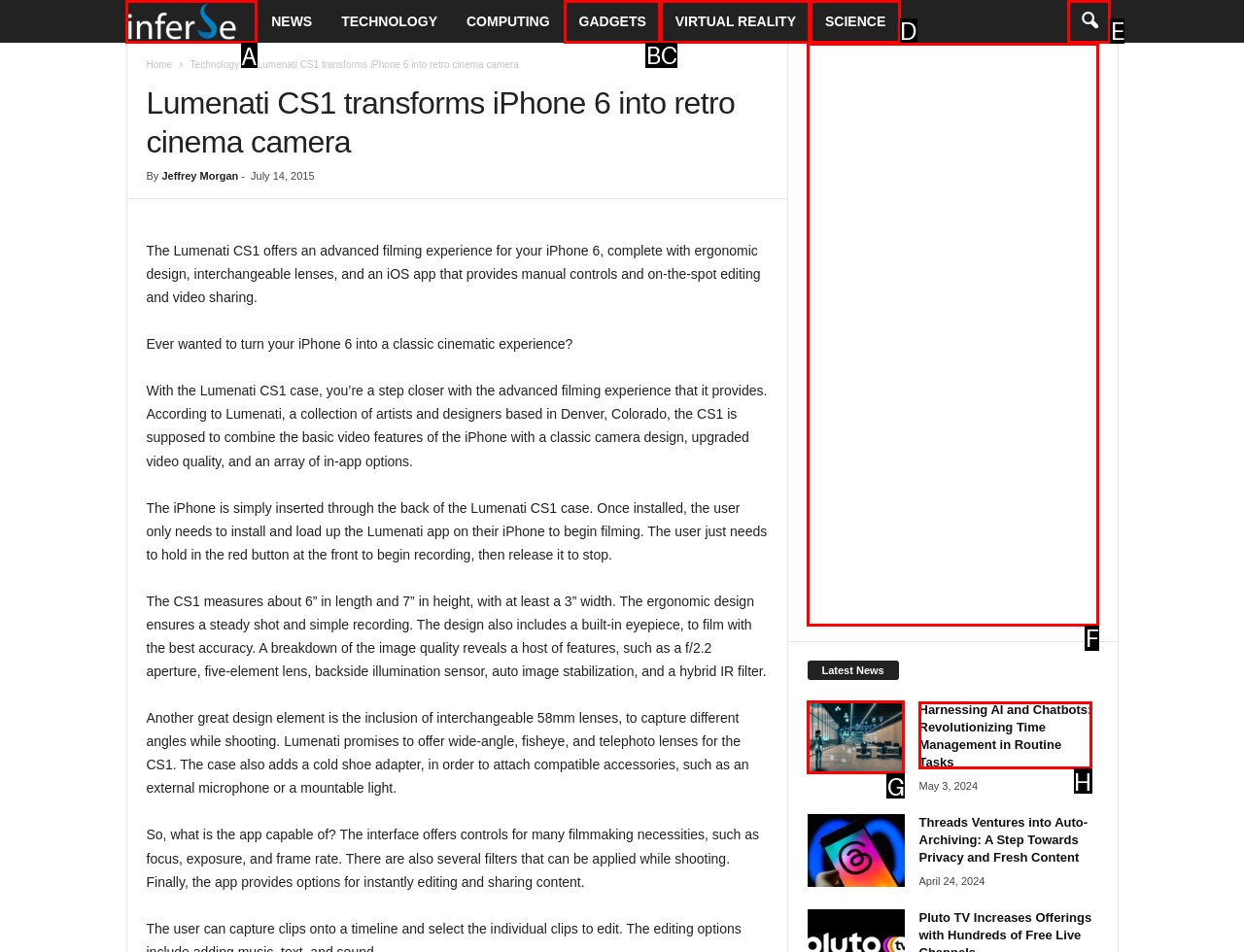Based on the provided element description: Ok, I've understood!, identify the best matching HTML element. Respond with the corresponding letter from the options shown.

None